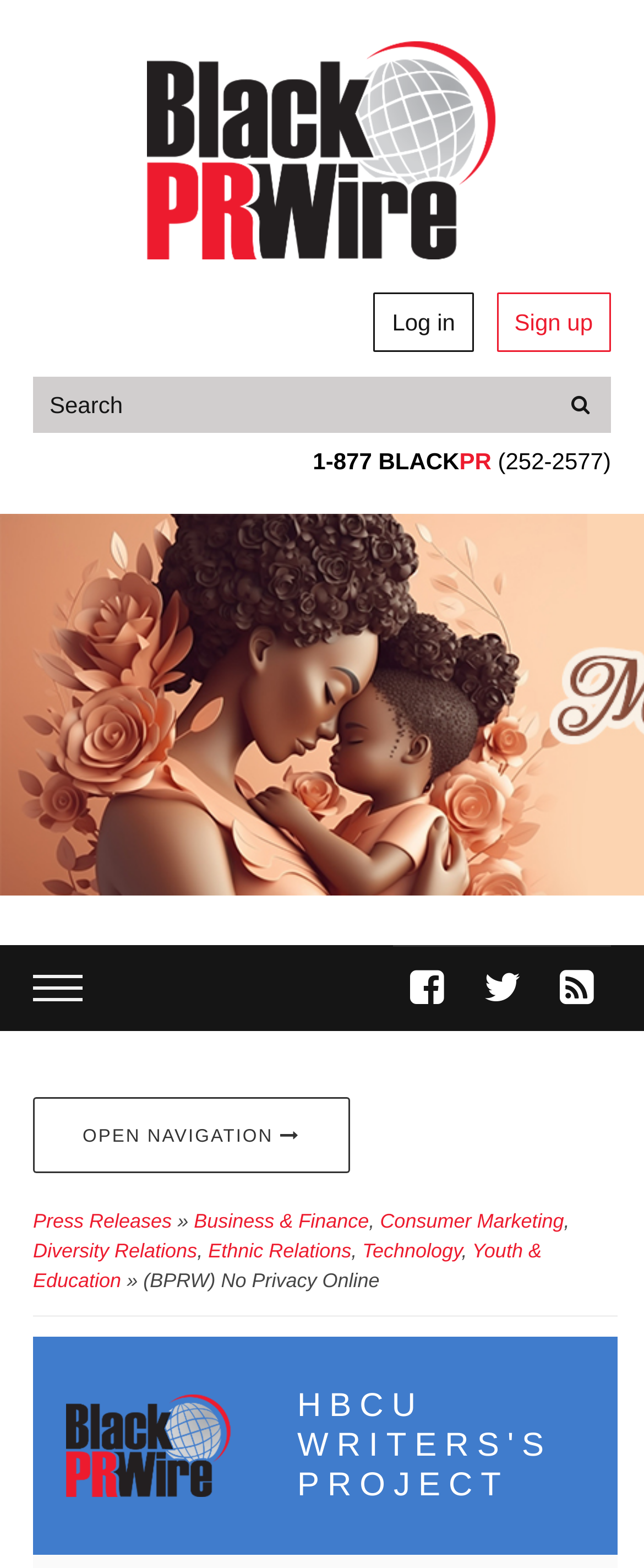Please look at the image and answer the question with a detailed explanation: How many social media links are available?

I counted the number of social media links available on the webpage, which are 'Go to Facebook', 'Go to Twitter', and 'Open RSS feed'.